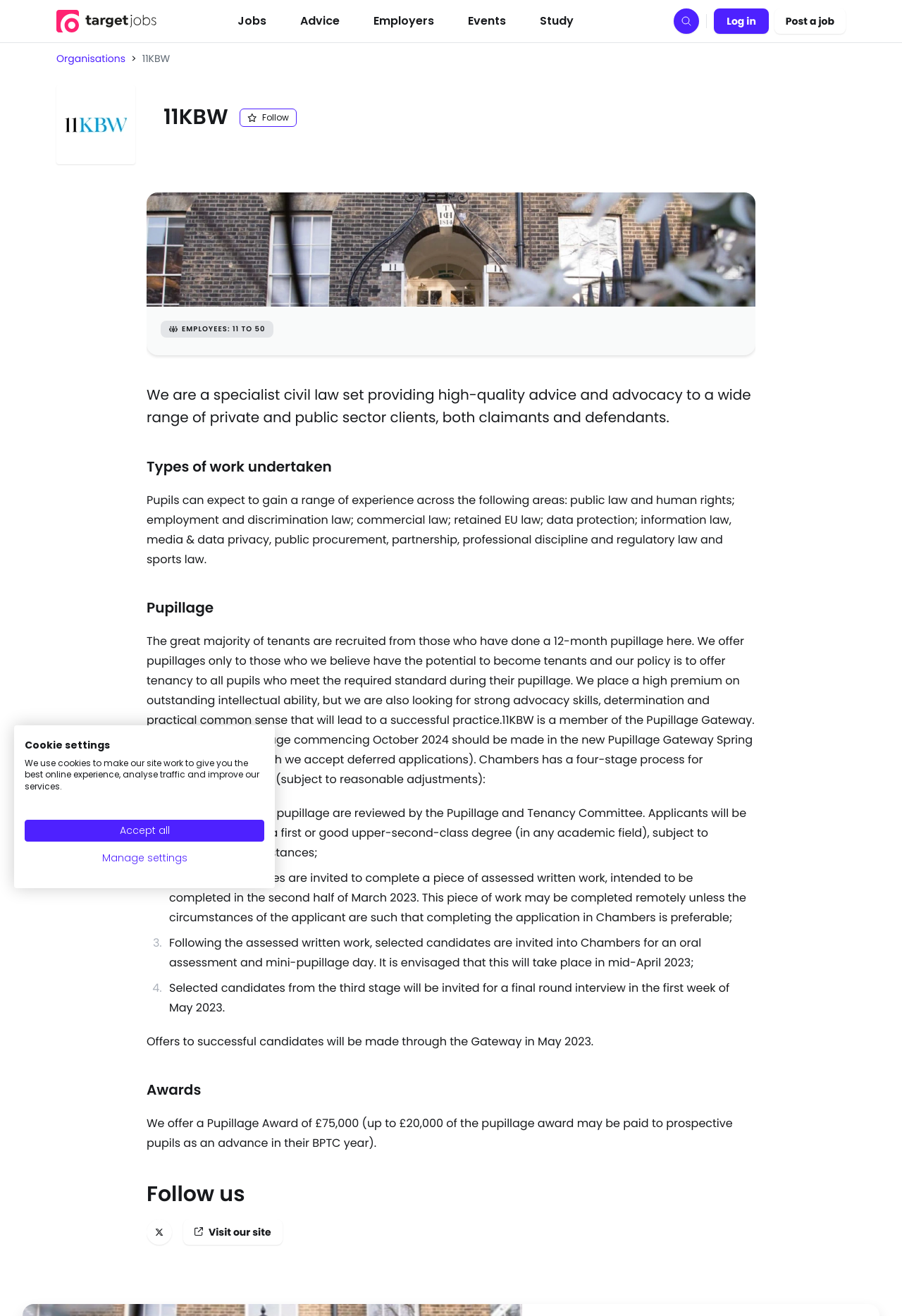Determine the coordinates of the bounding box that should be clicked to complete the instruction: "Click the 'Post a job' link". The coordinates should be represented by four float numbers between 0 and 1: [left, top, right, bottom].

[0.858, 0.006, 0.938, 0.026]